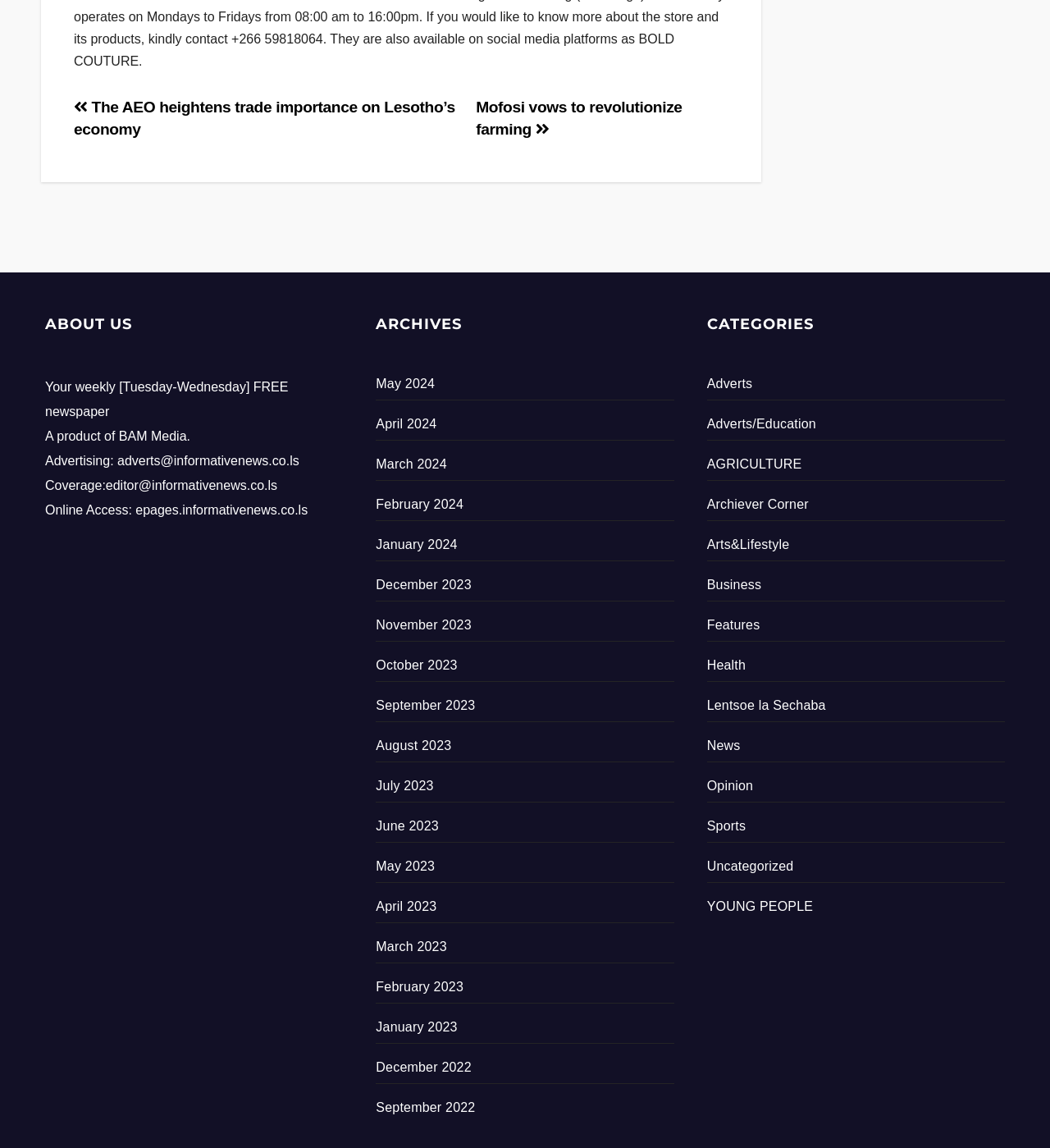What is the name of the newspaper?
Use the screenshot to answer the question with a single word or phrase.

Informative News